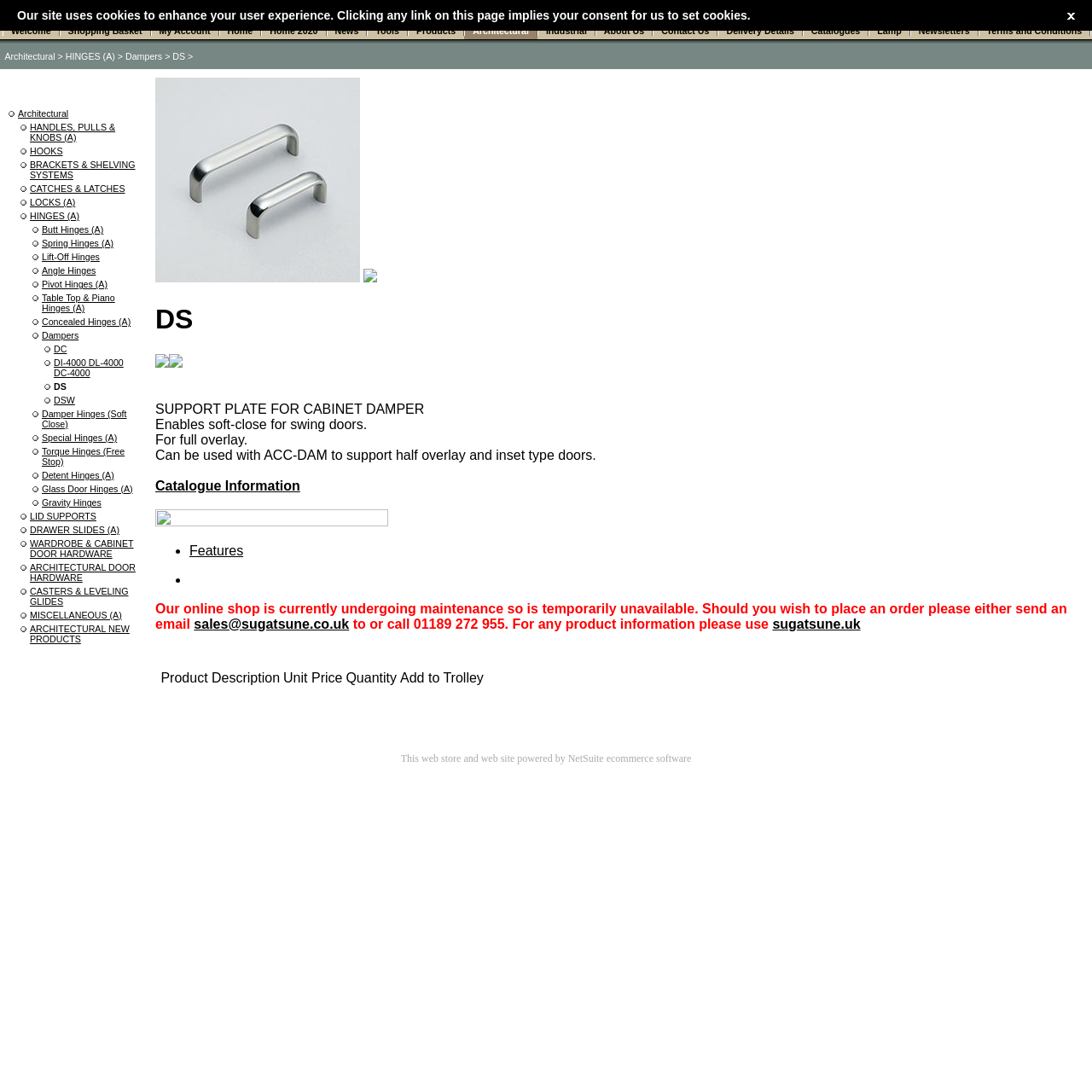How many navigation links are there?
Provide a concise answer using a single word or phrase based on the image.

24